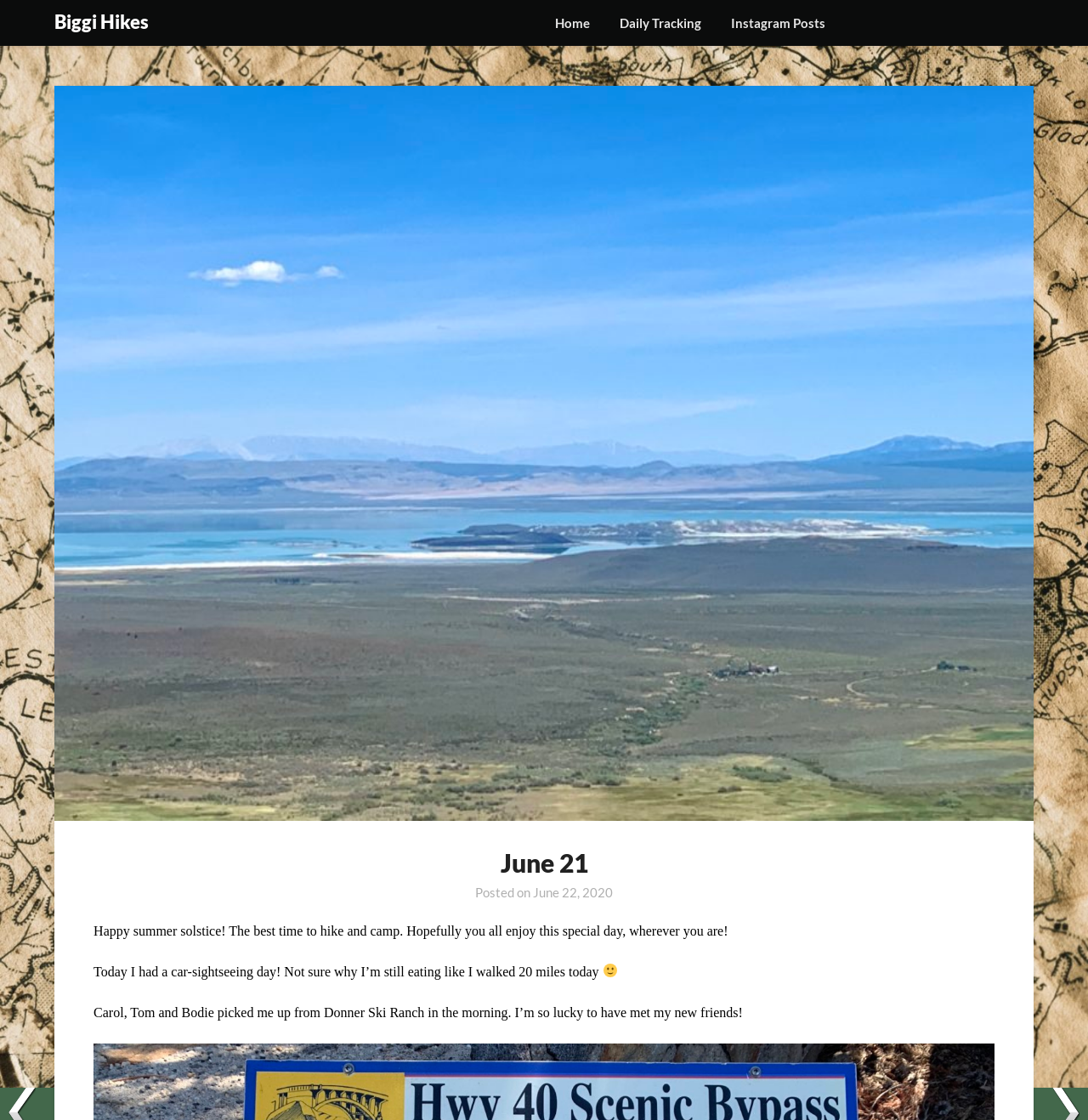Given the element description 1119, predict the bounding box coordinates for the UI element in the webpage screenshot. The format should be (top-left x, top-left y, bottom-right x, bottom-right y), and the values should be between 0 and 1.

None